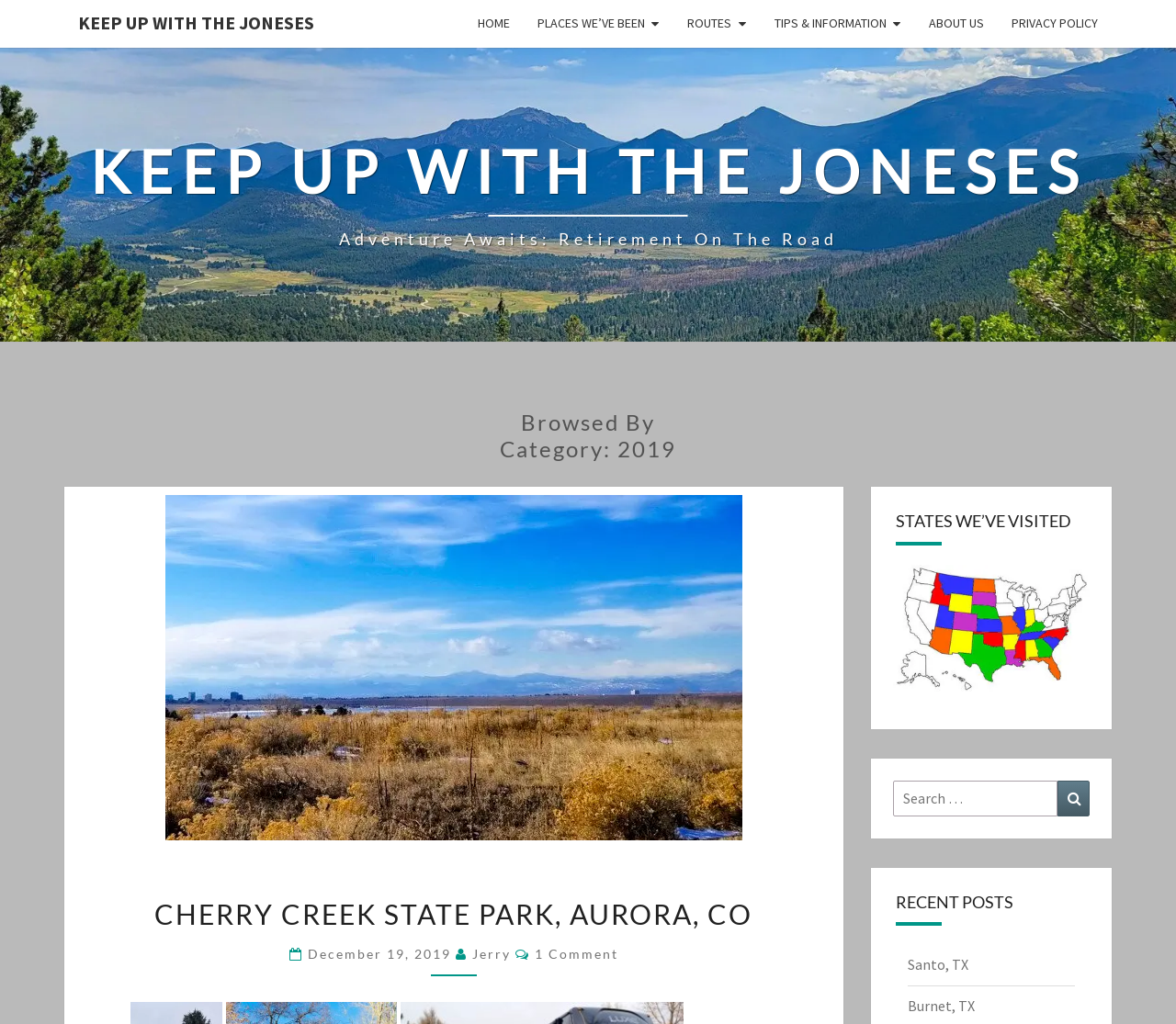Please find the bounding box coordinates for the clickable element needed to perform this instruction: "View the 'CHERRY CREEK STATE PARK, AURORA, CO' post".

[0.131, 0.877, 0.64, 0.909]